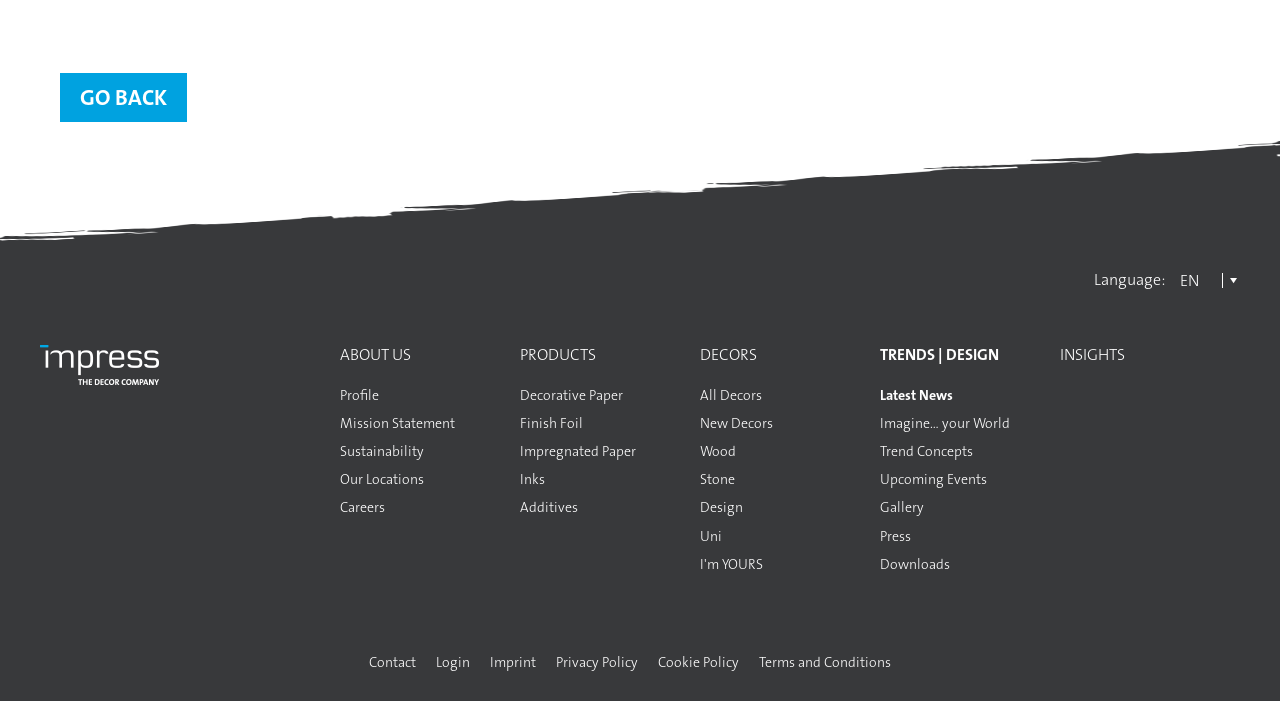Locate the bounding box coordinates of the region to be clicked to comply with the following instruction: "go back". The coordinates must be four float numbers between 0 and 1, in the form [left, top, right, bottom].

[0.047, 0.104, 0.146, 0.174]